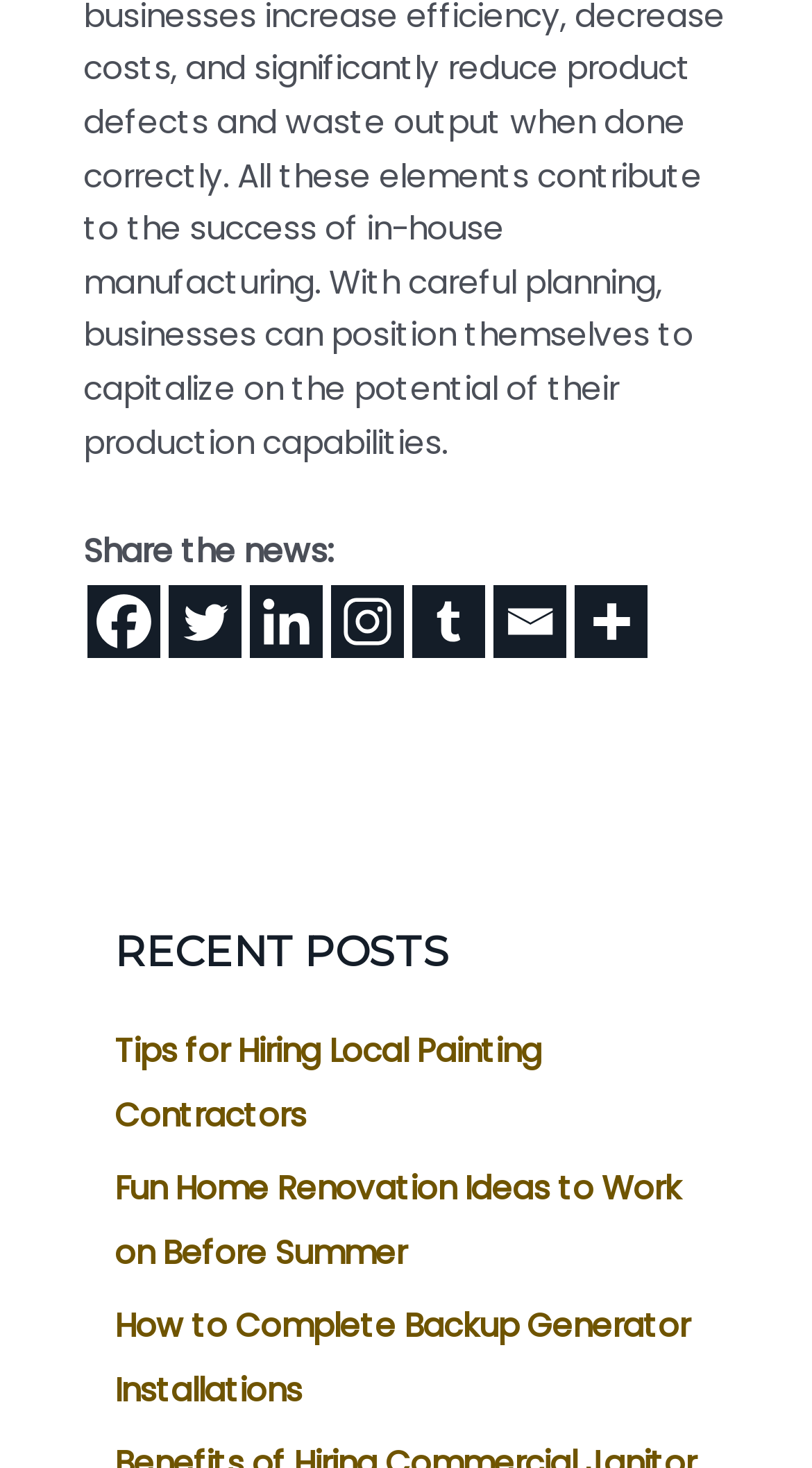Highlight the bounding box coordinates of the element you need to click to perform the following instruction: "Explore Fun Home Renovation Ideas."

[0.141, 0.794, 0.838, 0.868]